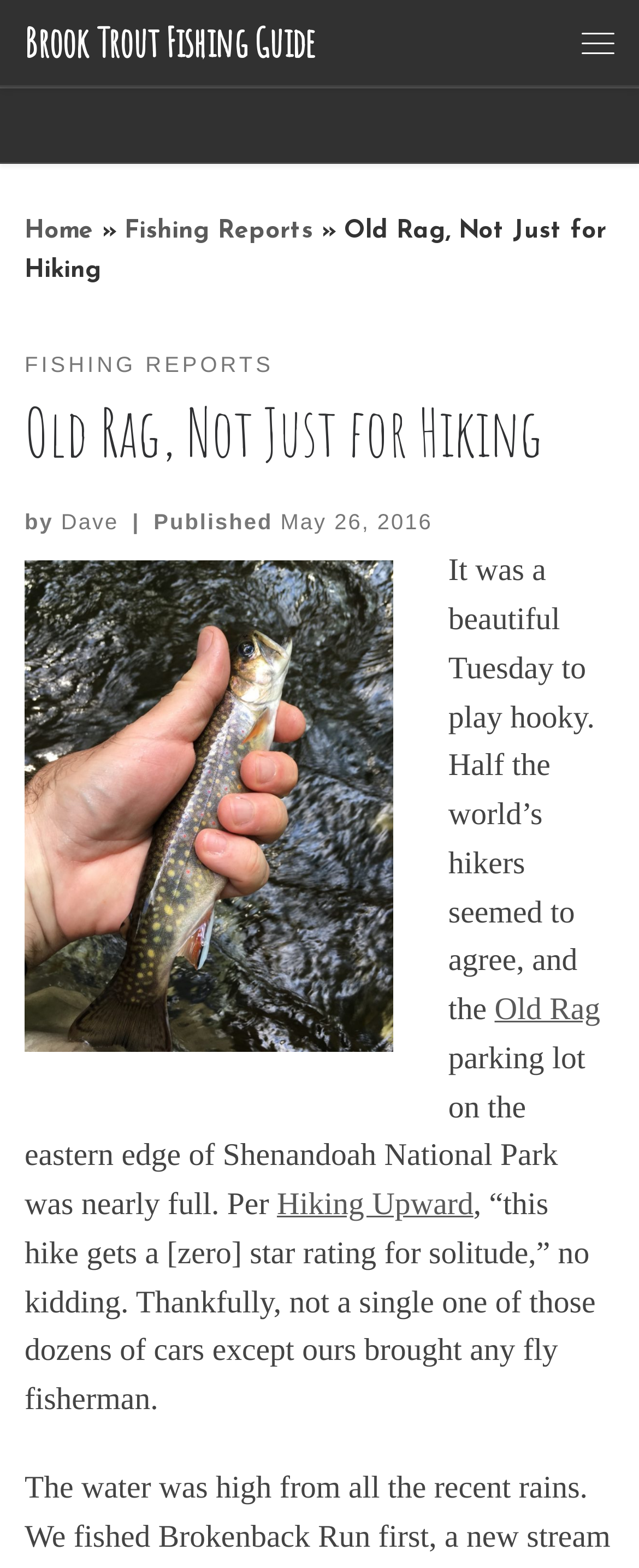Find and indicate the bounding box coordinates of the region you should select to follow the given instruction: "Click the 'Menu' button".

[0.885, 0.0, 0.987, 0.054]